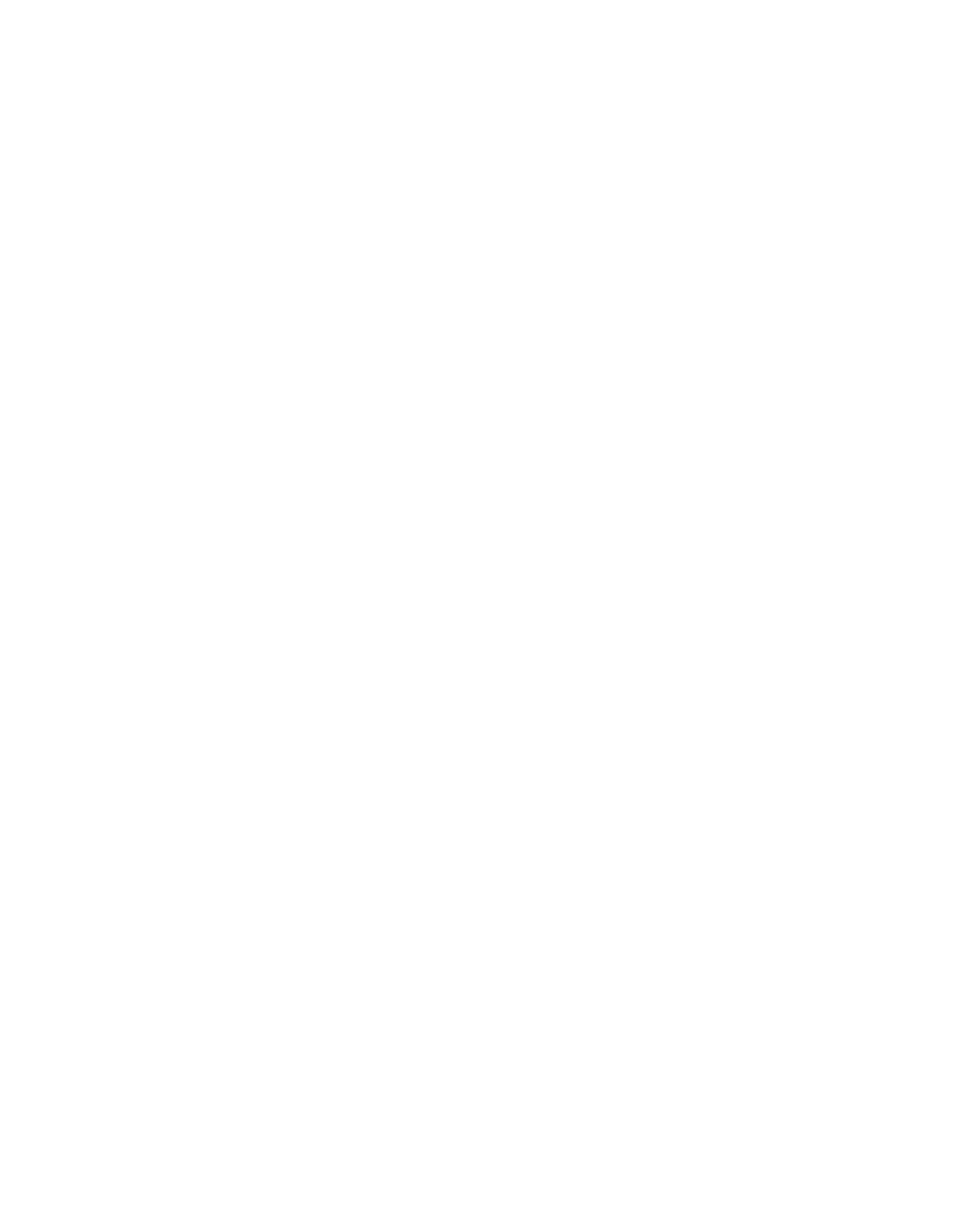Could you locate the bounding box coordinates for the section that should be clicked to accomplish this task: "Go to IDEAL SHAVER".

[0.448, 0.592, 0.666, 0.621]